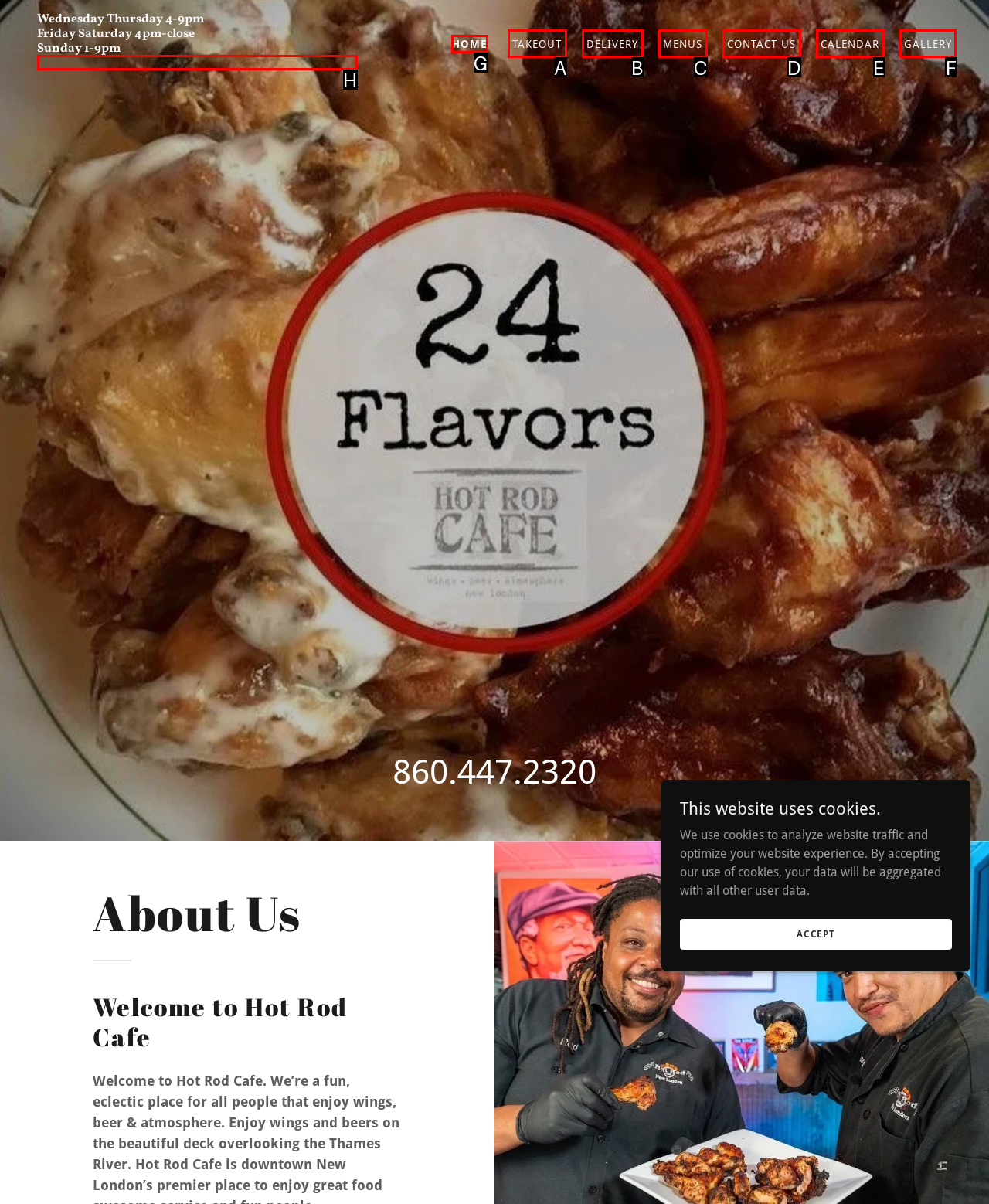For the task "View the menu", which option's letter should you click? Answer with the letter only.

G